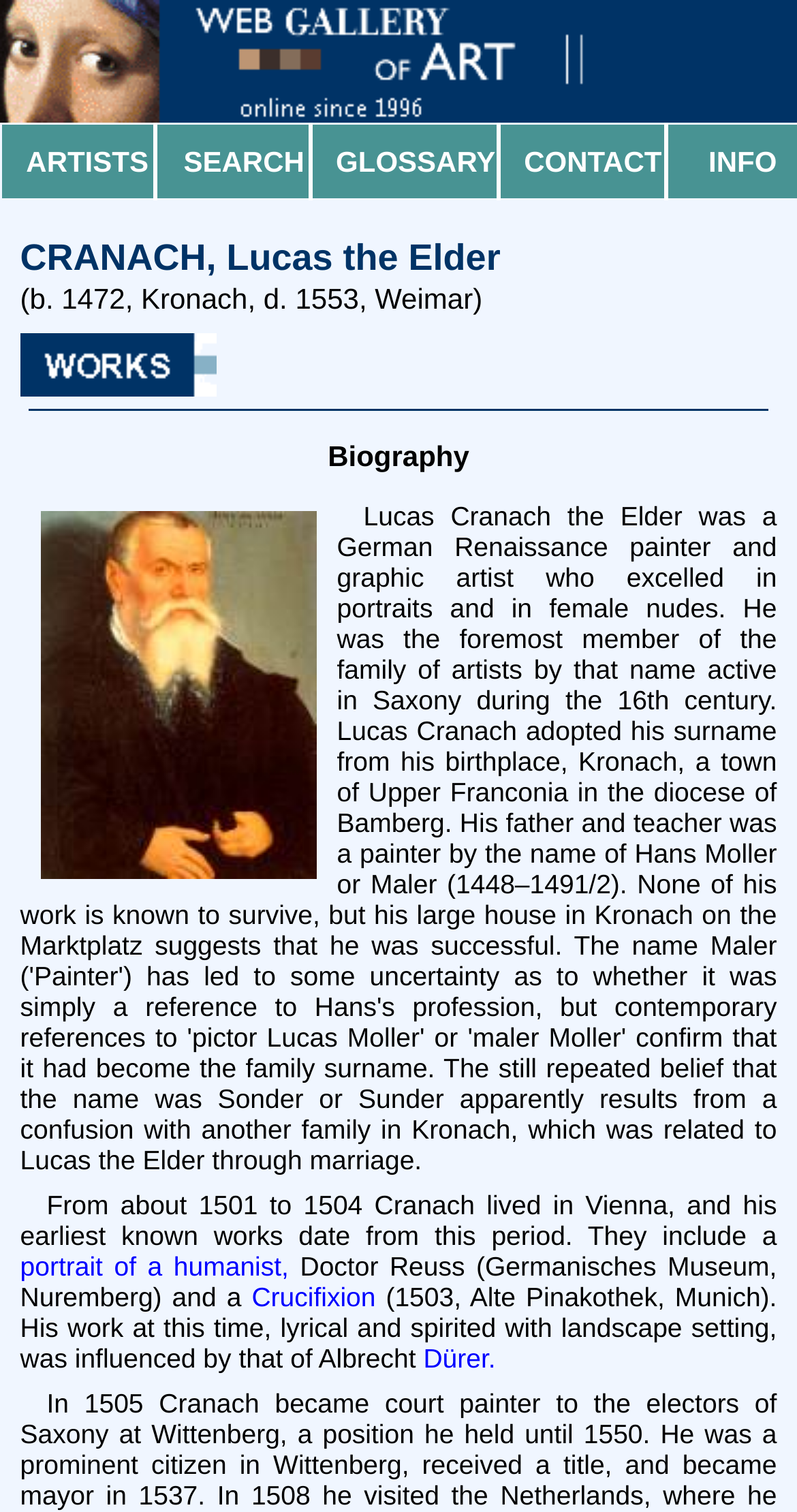Use the details in the image to answer the question thoroughly: 
What is the name of the museum where the 'portrait of a humanist' is located?

I found the answer by looking at the StaticText element with the text 'Doctor Reuss (Germanisches Museum, Nuremberg) and a'. The museum name is mentioned in the parentheses.